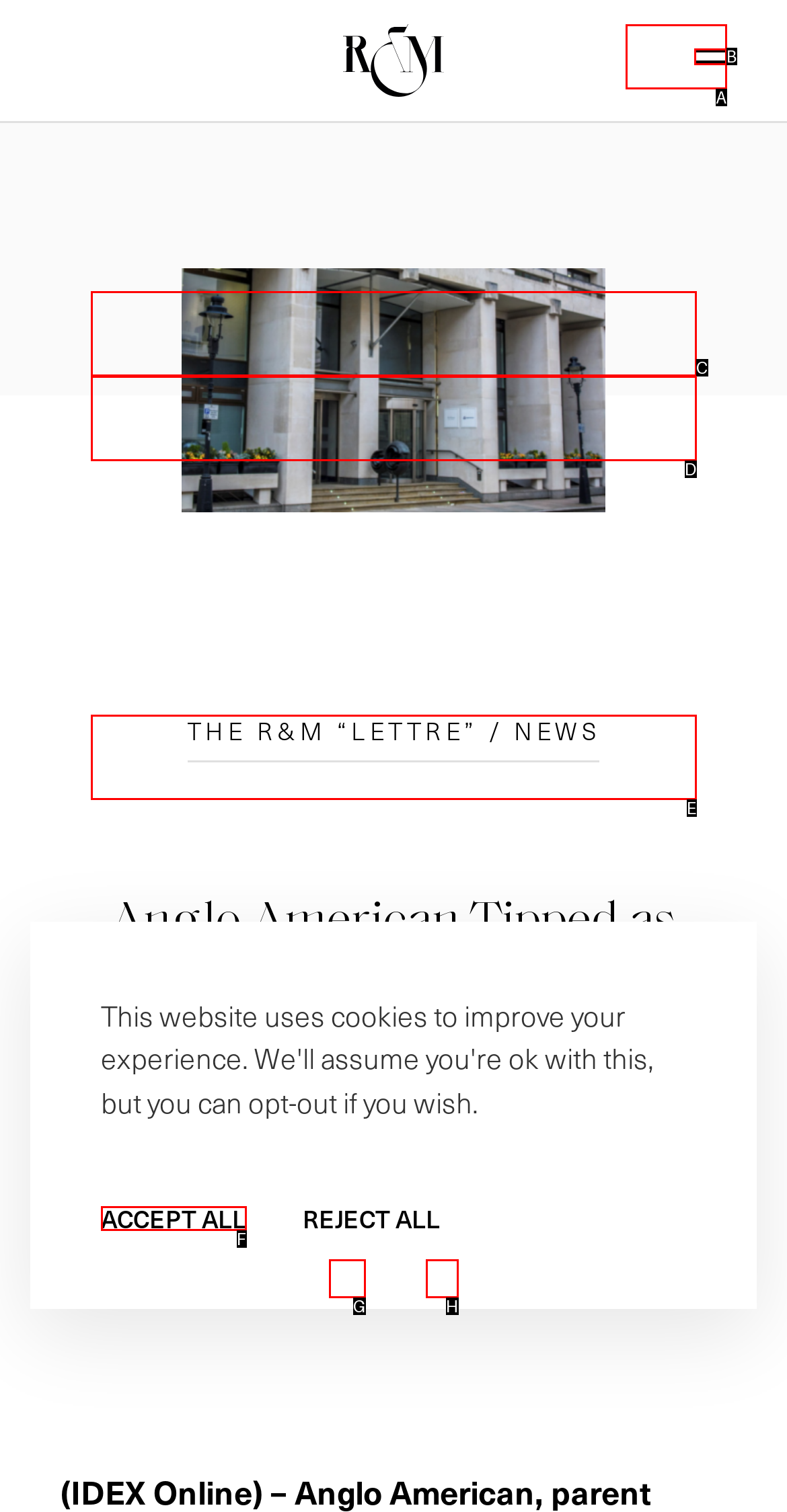Which option aligns with the description: Our Innovations? Respond by selecting the correct letter.

D